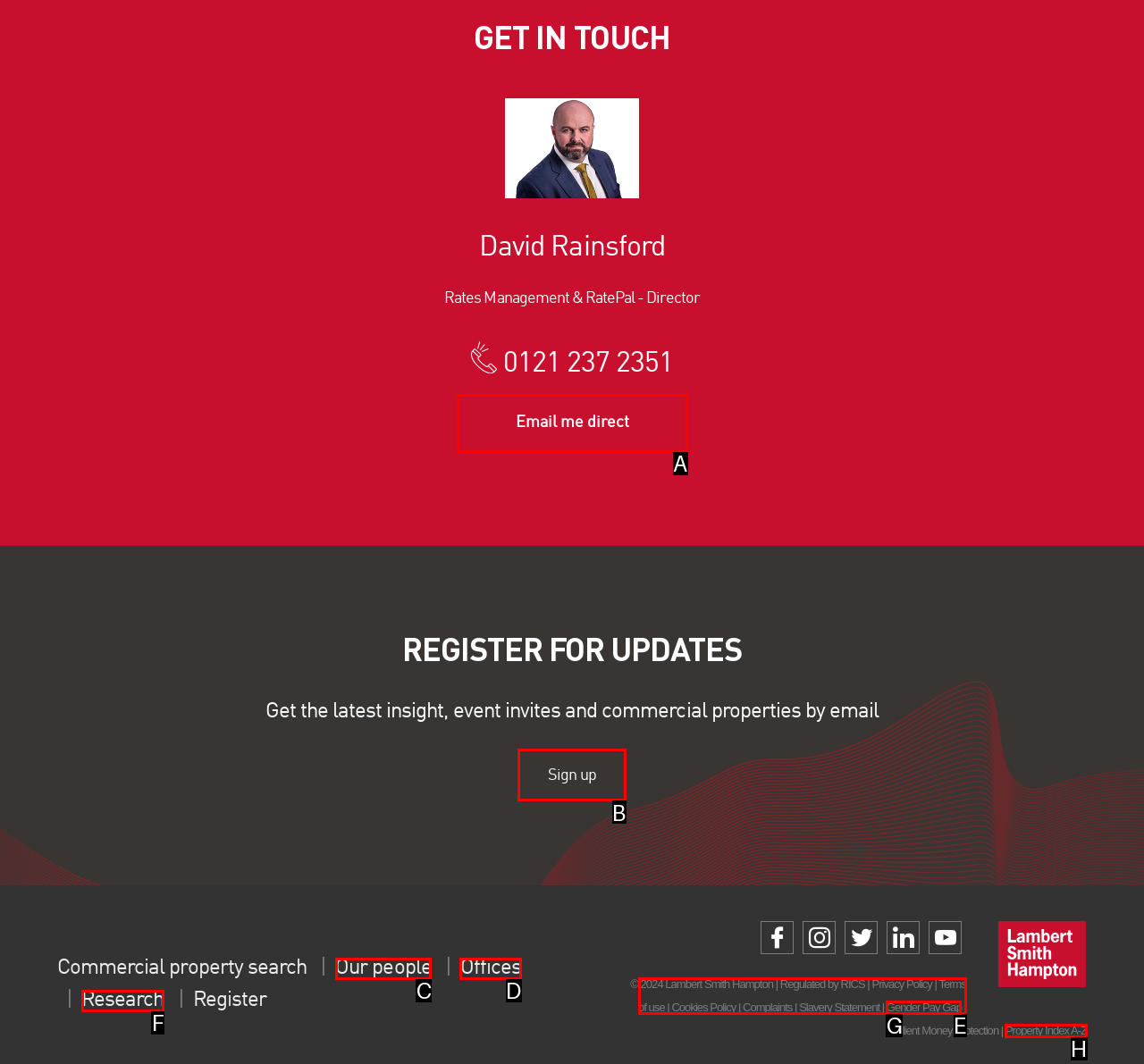Determine which UI element you should click to perform the task: Sign up for updates
Provide the letter of the correct option from the given choices directly.

B